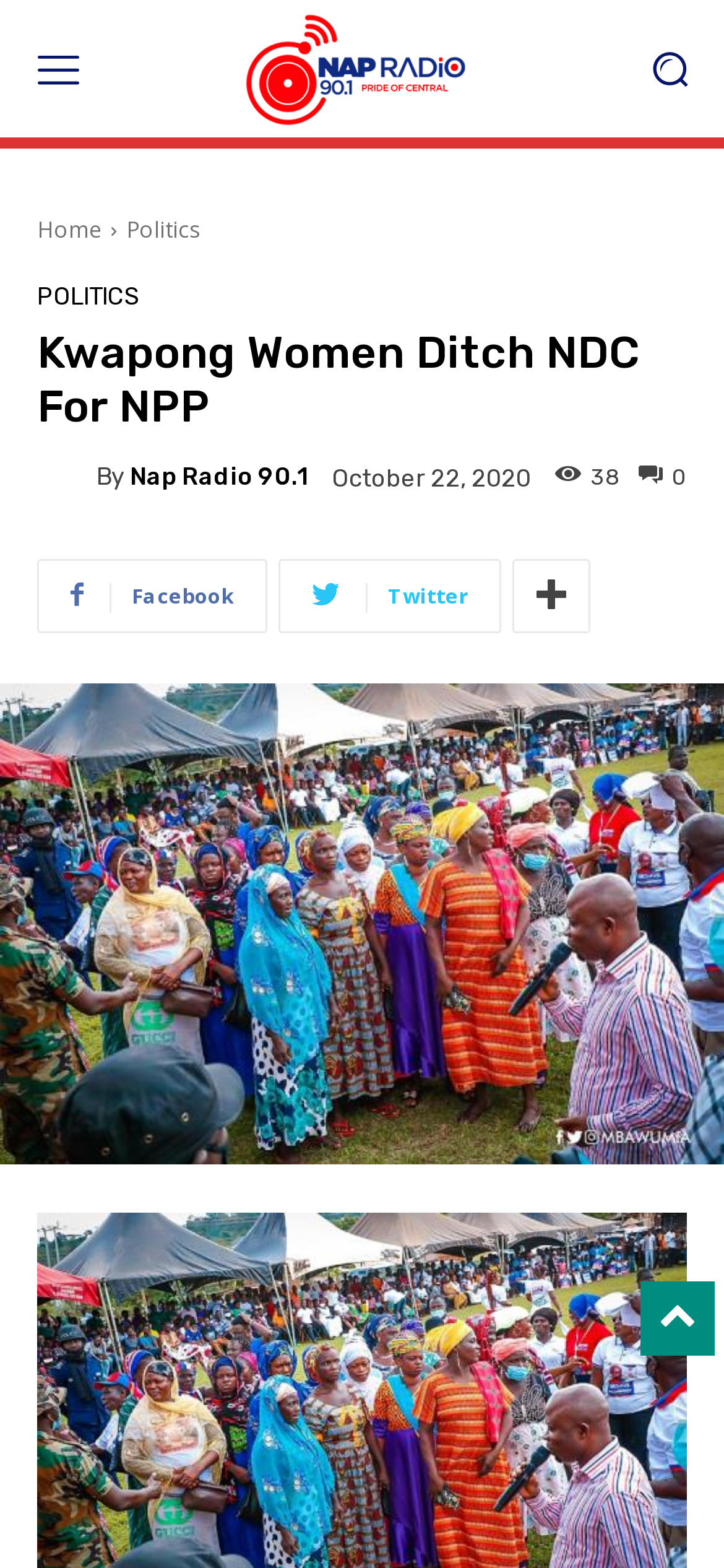Identify the bounding box coordinates of the clickable region necessary to fulfill the following instruction: "send an inquiry". The bounding box coordinates should be four float numbers between 0 and 1, i.e., [left, top, right, bottom].

None